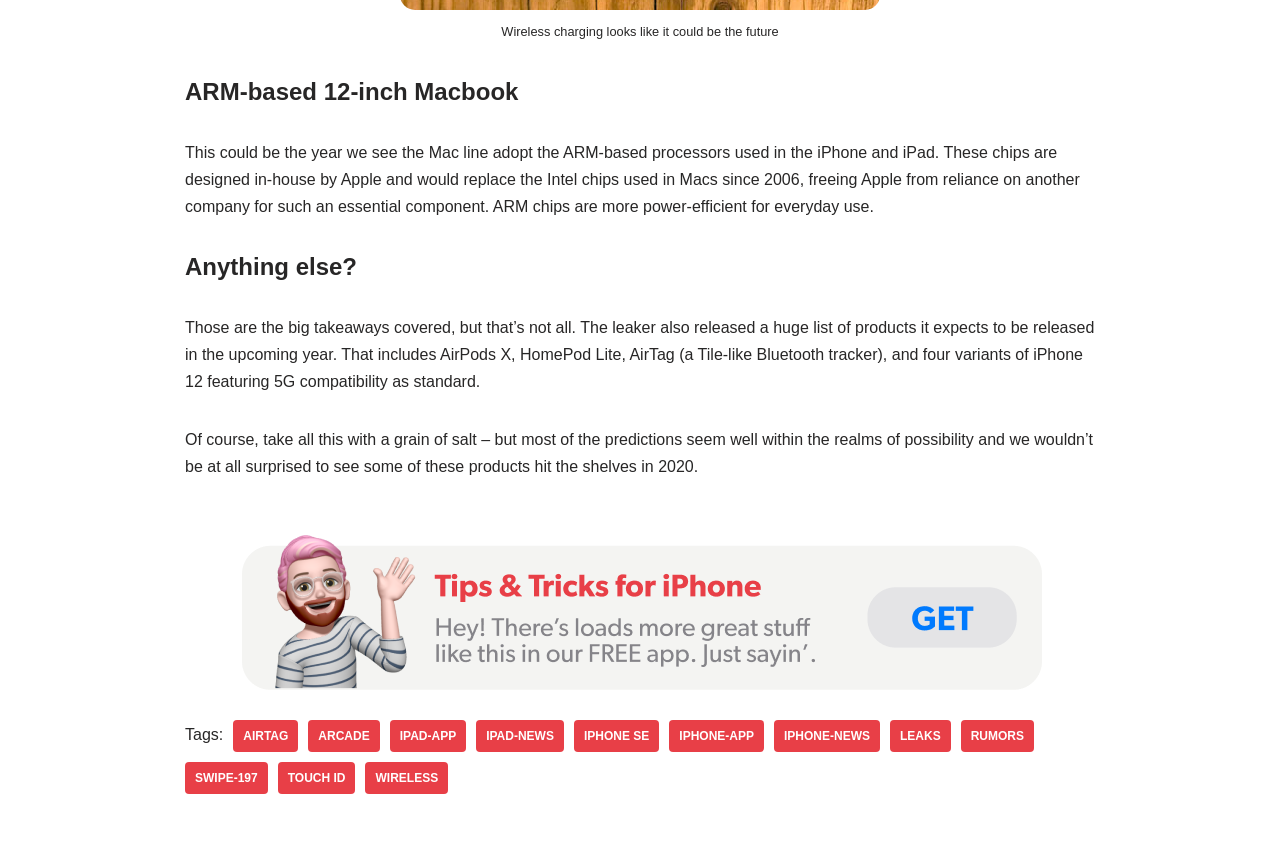Determine the bounding box coordinates of the clickable region to carry out the instruction: "Check out AirTag".

[0.182, 0.844, 0.233, 0.882]